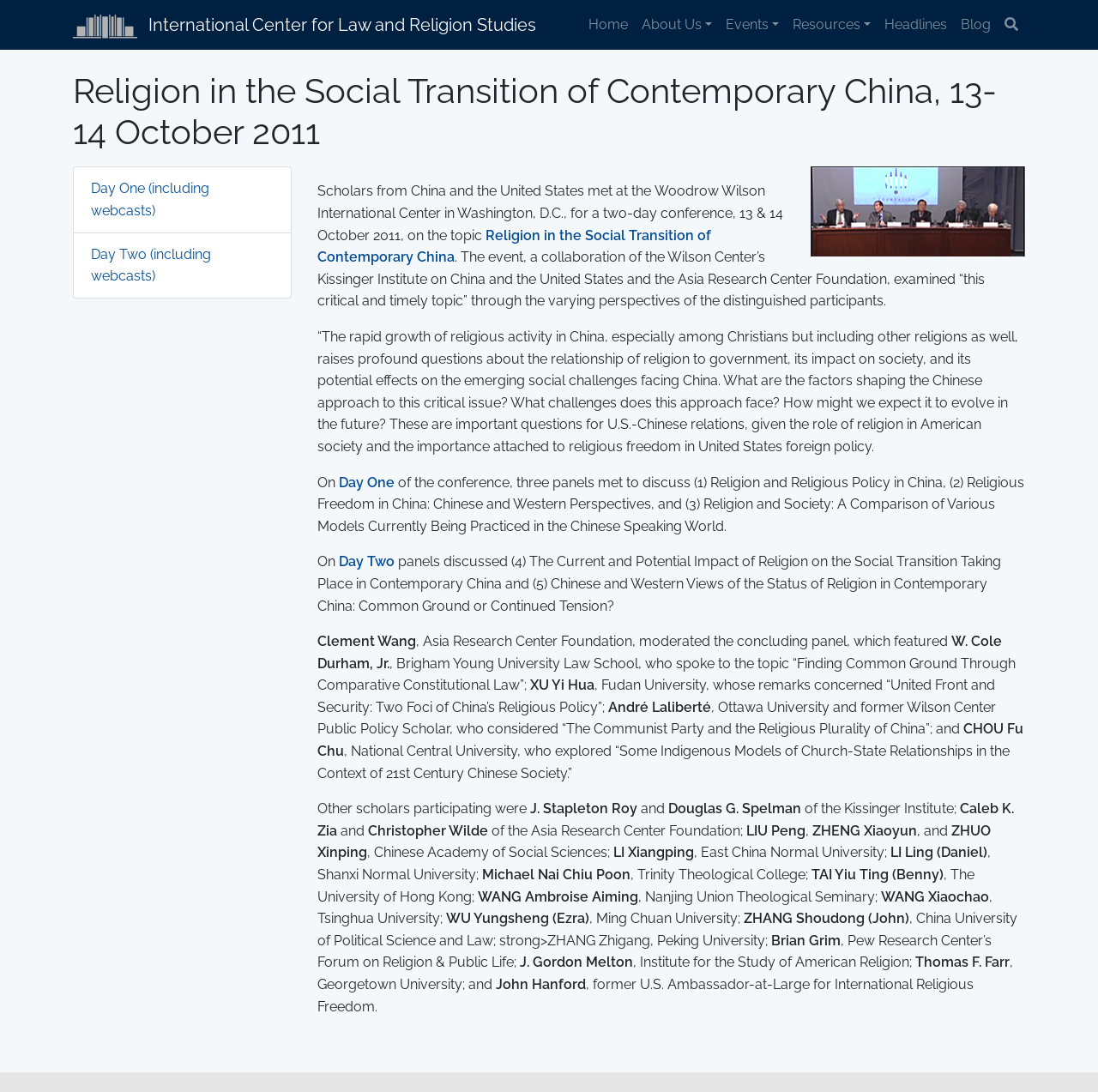Extract the bounding box coordinates for the described element: "About Us". The coordinates should be represented as four float numbers between 0 and 1: [left, top, right, bottom].

[0.578, 0.007, 0.655, 0.039]